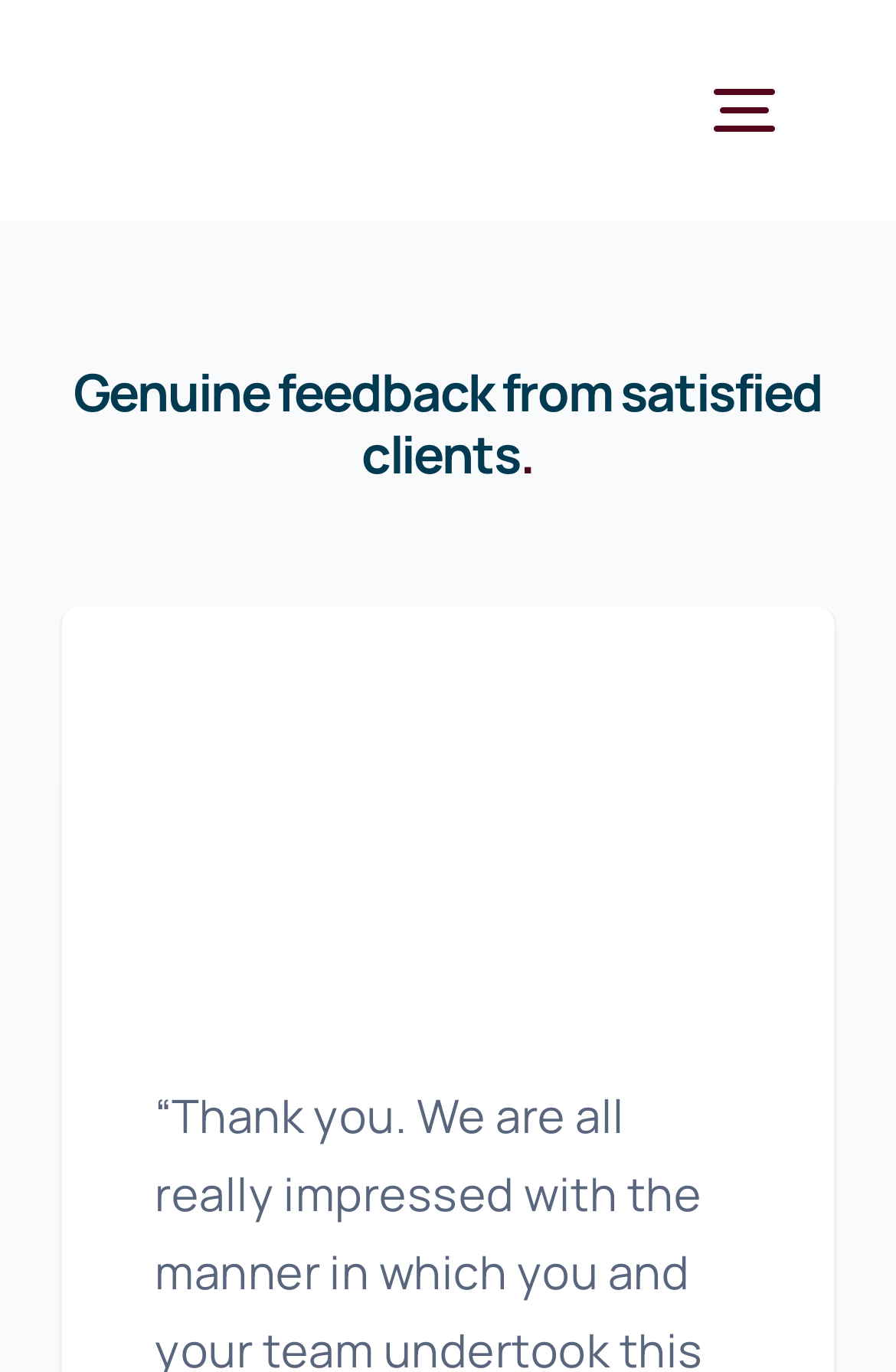Locate the bounding box of the user interface element based on this description: "Toggle Navigation".

[0.739, 0.034, 0.923, 0.127]